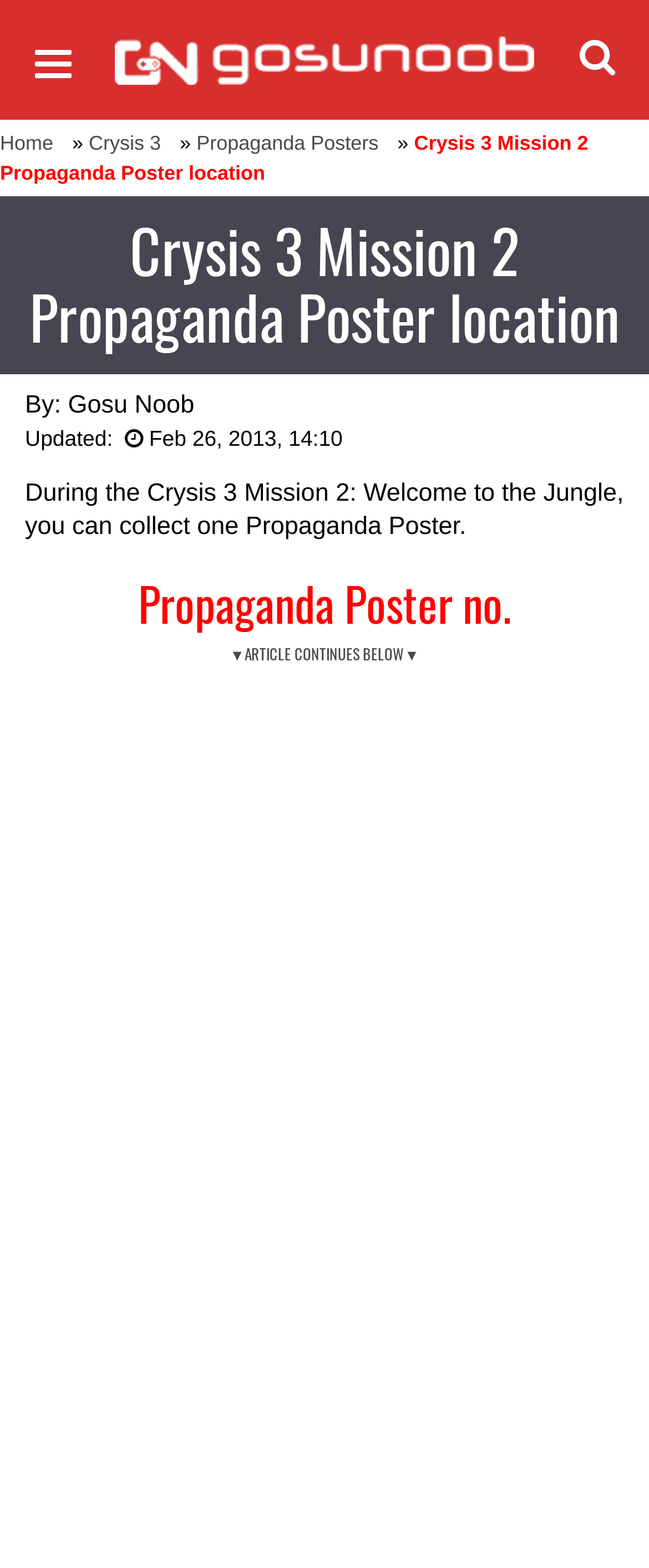Answer with a single word or phrase: 
What type of content does the webpage provide?

Video Game News & Guides